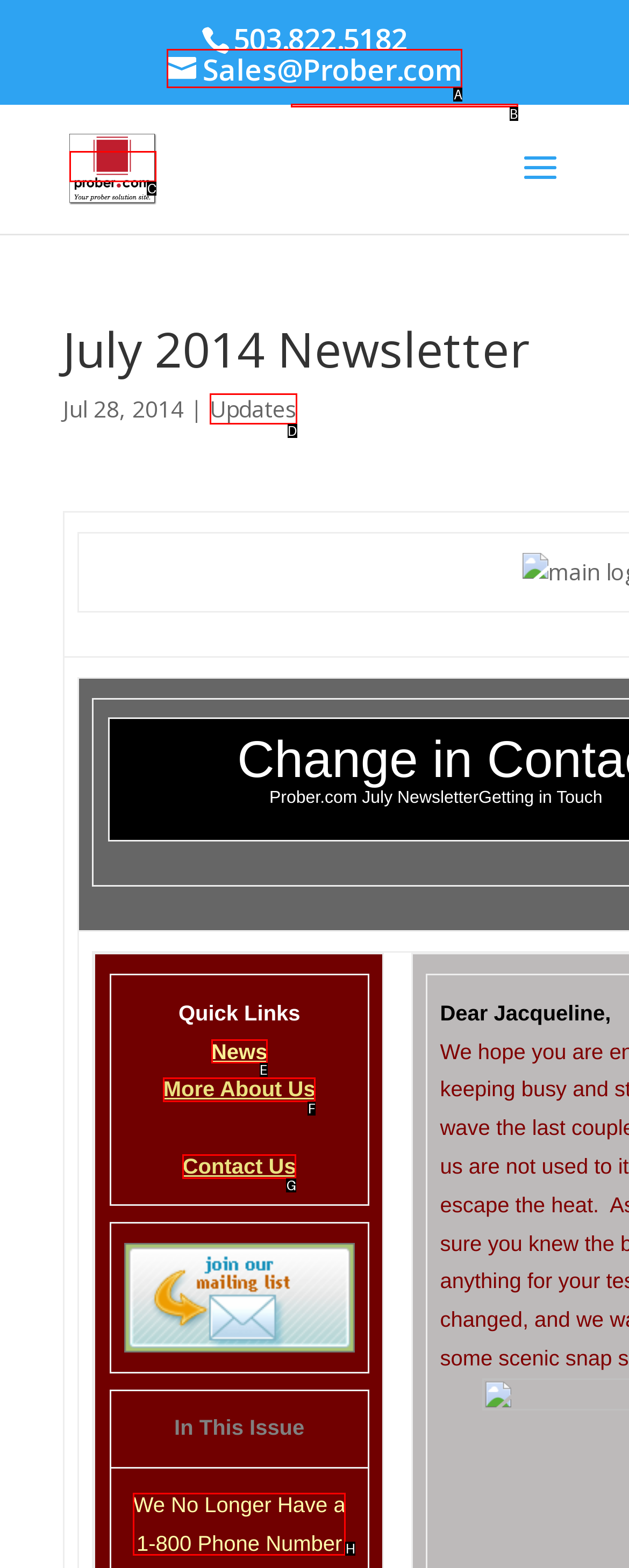To achieve the task: View the News, which HTML element do you need to click?
Respond with the letter of the correct option from the given choices.

E